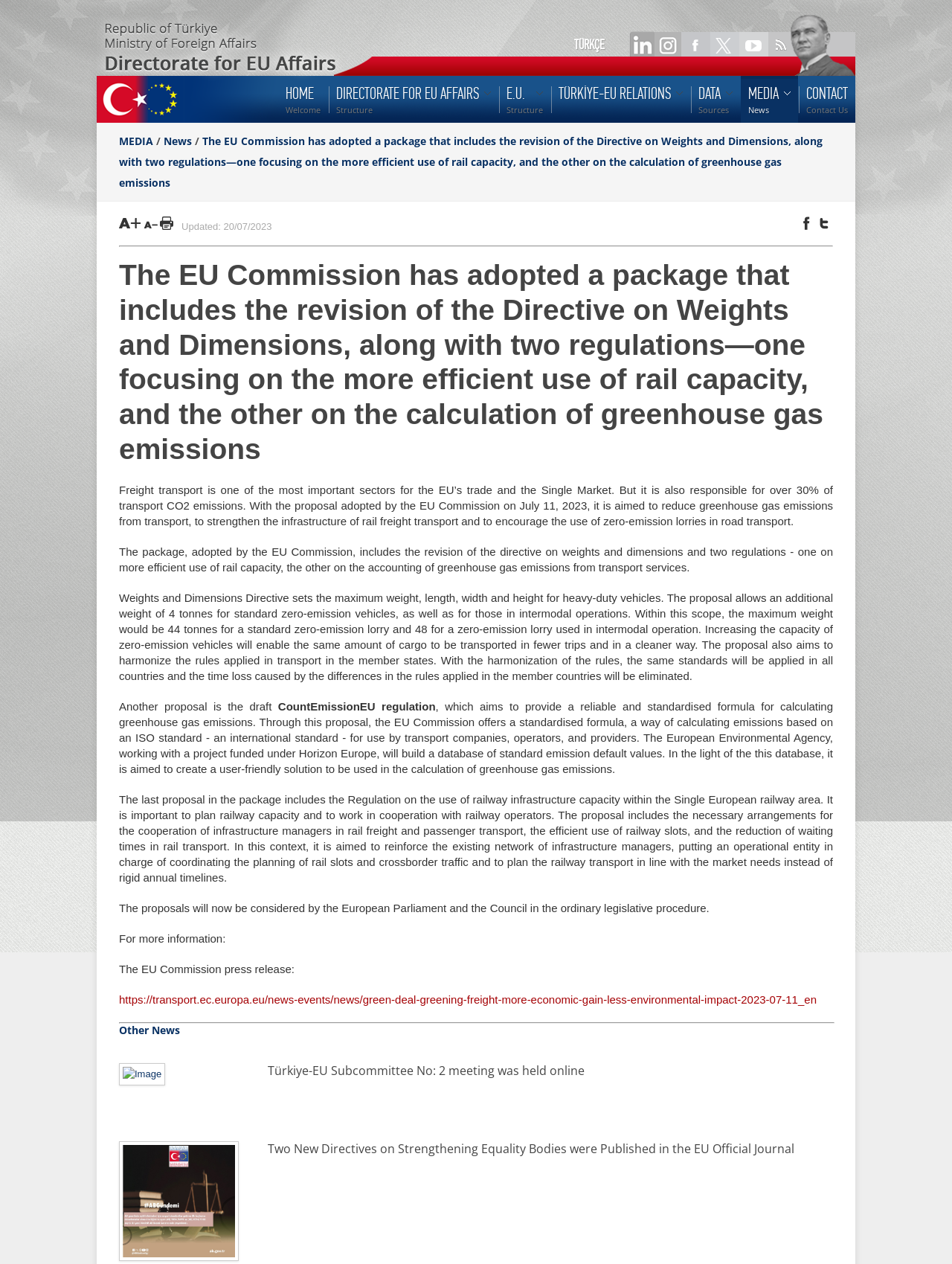Extract the main title from the webpage.

MEDIA / News / The EU Commission has adopted a package that includes the revision of the Directive on Weights and Dimensions, along with two regulations—one focusing on the more efficient use of rail capacity, and the other on the calculation of greenhouse gas emissions